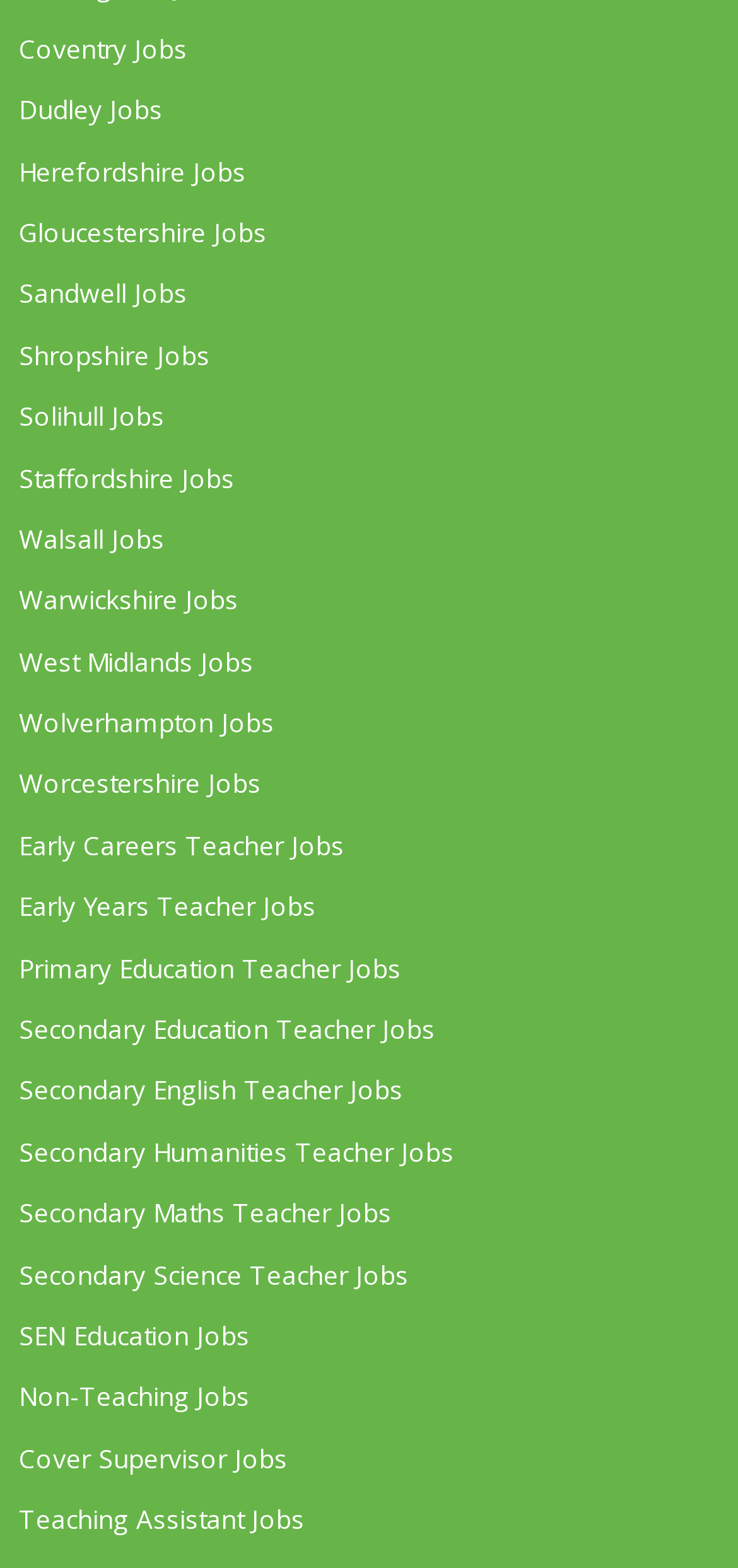Please provide the bounding box coordinates for the UI element as described: "Early Careers Teacher Jobs". The coordinates must be four floats between 0 and 1, represented as [left, top, right, bottom].

[0.026, 0.522, 0.467, 0.557]